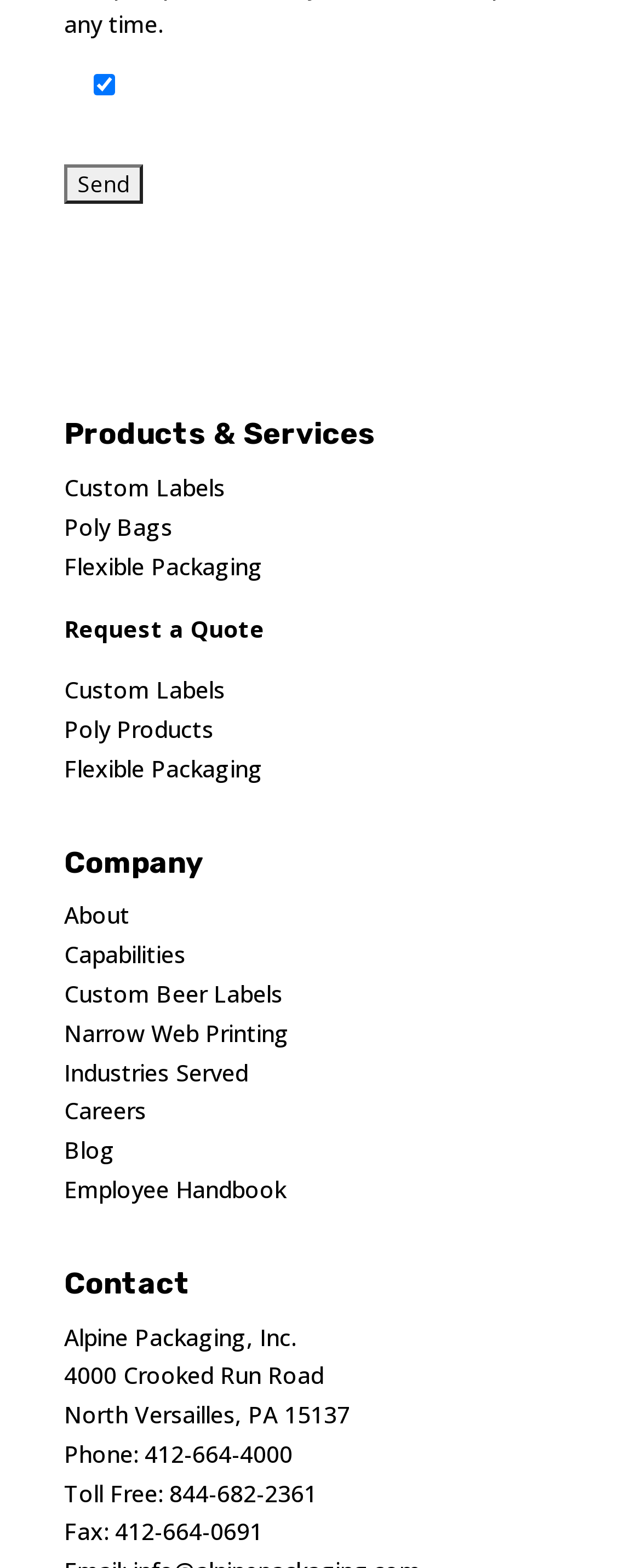Please identify the bounding box coordinates of the region to click in order to complete the task: "Visit the About page". The coordinates must be four float numbers between 0 and 1, specified as [left, top, right, bottom].

[0.1, 0.574, 0.203, 0.594]